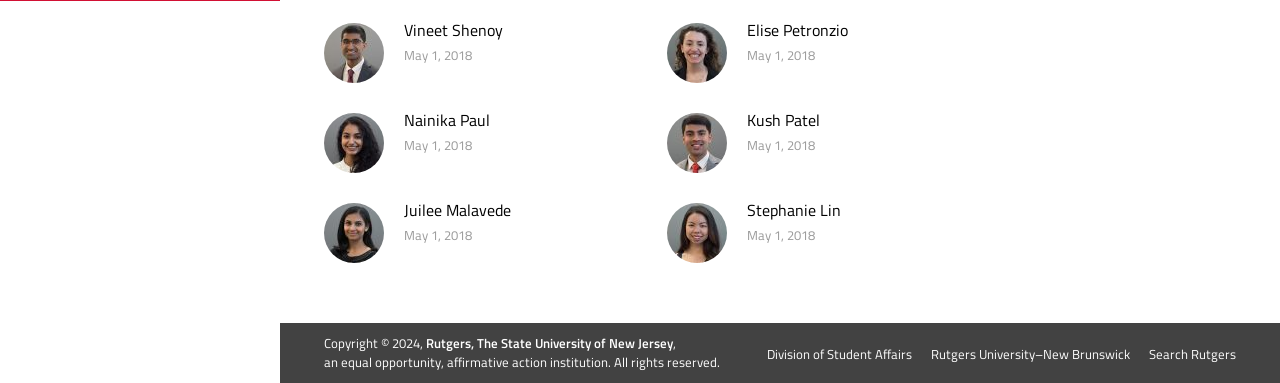Find the coordinates for the bounding box of the element with this description: "Rutgers University–New Brunswick".

[0.727, 0.894, 0.883, 0.947]